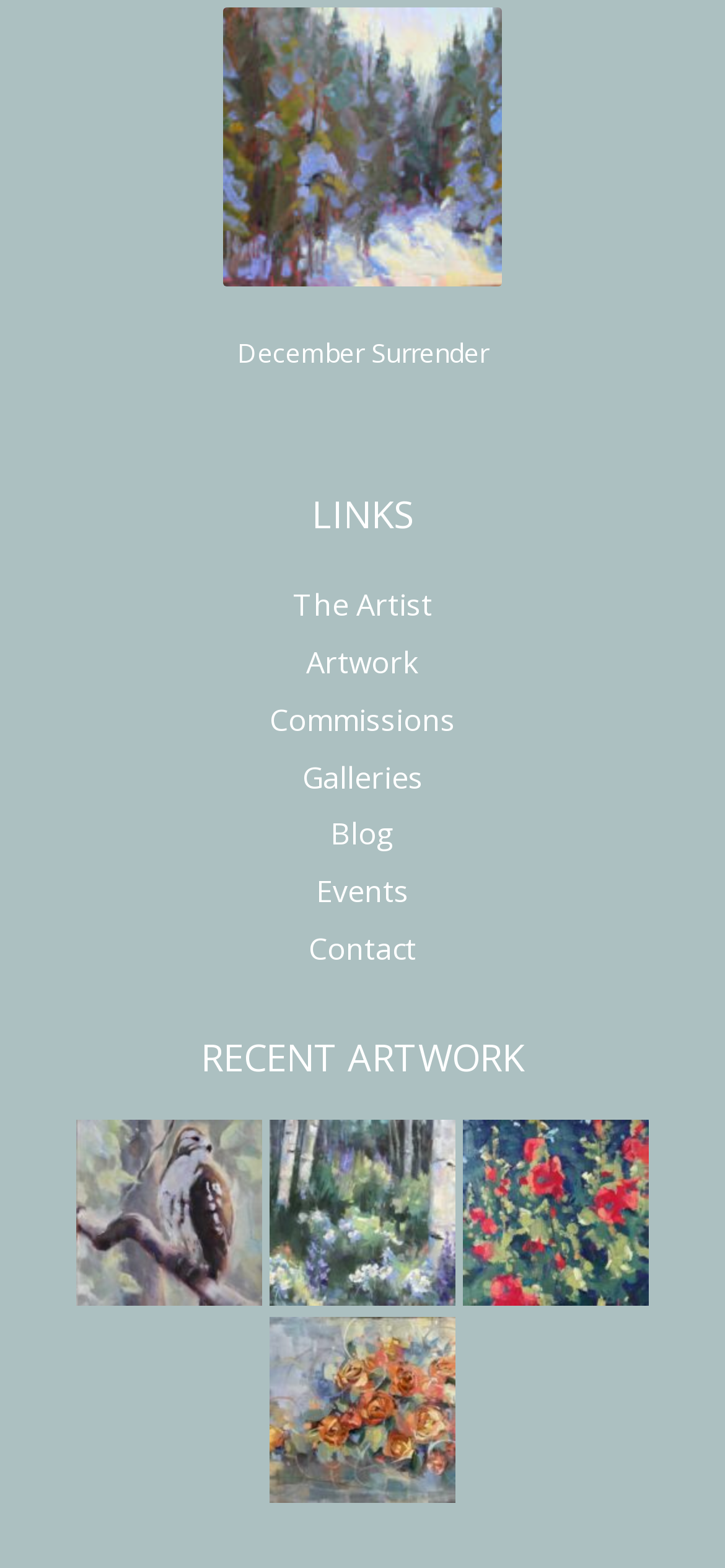Using the provided element description, identify the bounding box coordinates as (top-left x, top-left y, bottom-right x, bottom-right y). Ensure all values are between 0 and 1. Description: Galleries

[0.417, 0.482, 0.583, 0.508]